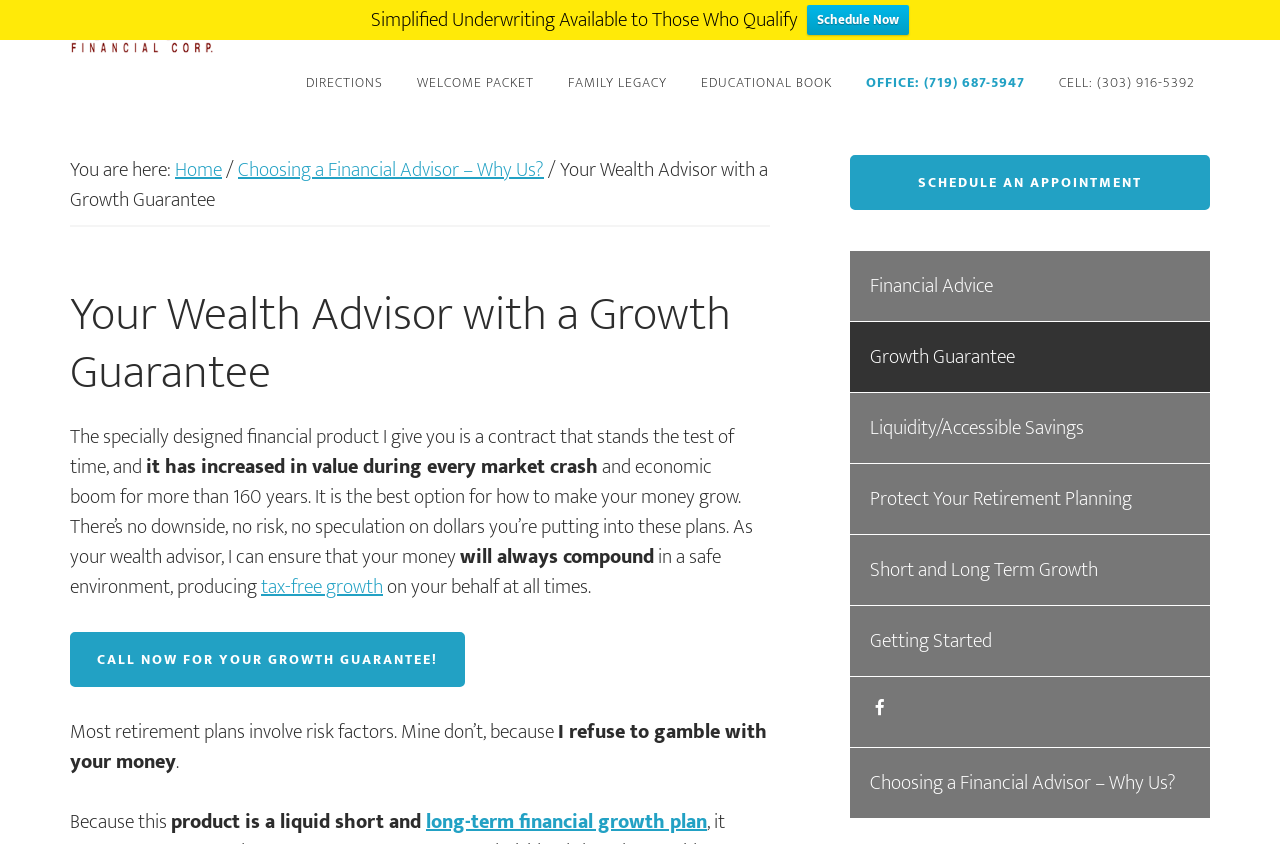Explain the webpage's design and content in an elaborate manner.

This webpage is about David Biondo, a wealth advisor with Signal Butte Financial, who helps individuals develop a plan to grow their money. At the top of the page, there is a navigation menu with links to "Directions", "Welcome Packet", "Family Legacy", "Educational Book", and contact information. Below the navigation menu, there is a breadcrumb trail showing the current page's location within the website.

The main content of the page is divided into sections. The first section has a heading "Your Wealth Advisor with a Growth Guarantee" and describes David Biondo's specially designed financial product that has increased in value during every market crash and economic boom for over 160 years. This product is a contract that stands the test of time, with no downside, no risk, and no speculation.

The next section explains that David Biondo ensures that his clients' money will always compound in a safe environment, producing tax-free growth. There is a call-to-action link "CALL NOW FOR YOUR GROWTH GUARANTEE!" below this section.

Further down the page, there are more sections that highlight the benefits of David Biondo's financial product, including the fact that it does not involve risk factors and is a liquid short and long-term financial growth plan.

On the right side of the page, there are several links to related topics, including "Financial Advice", "Growth Guarantee", "Liquidity/Accessible Savings", "Protect Your Retirement Planning", "Short and Long Term Growth", "Getting Started", and "Choosing a Financial Advisor – Why Us?". There is also a link to schedule an appointment with David Biondo.